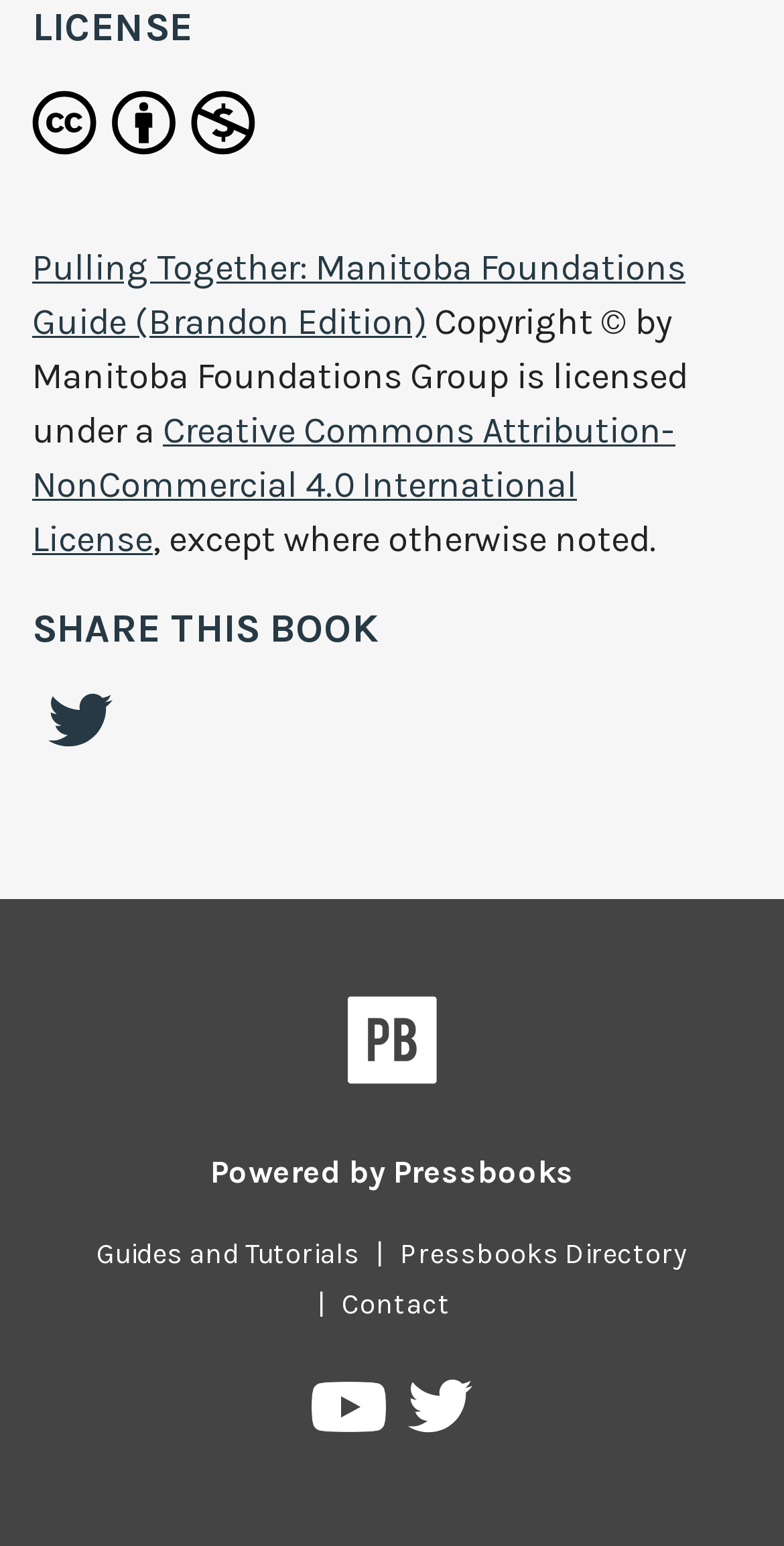What is the license of this book? Refer to the image and provide a one-word or short phrase answer.

Creative Commons Attribution-NonCommercial 4.0 International License